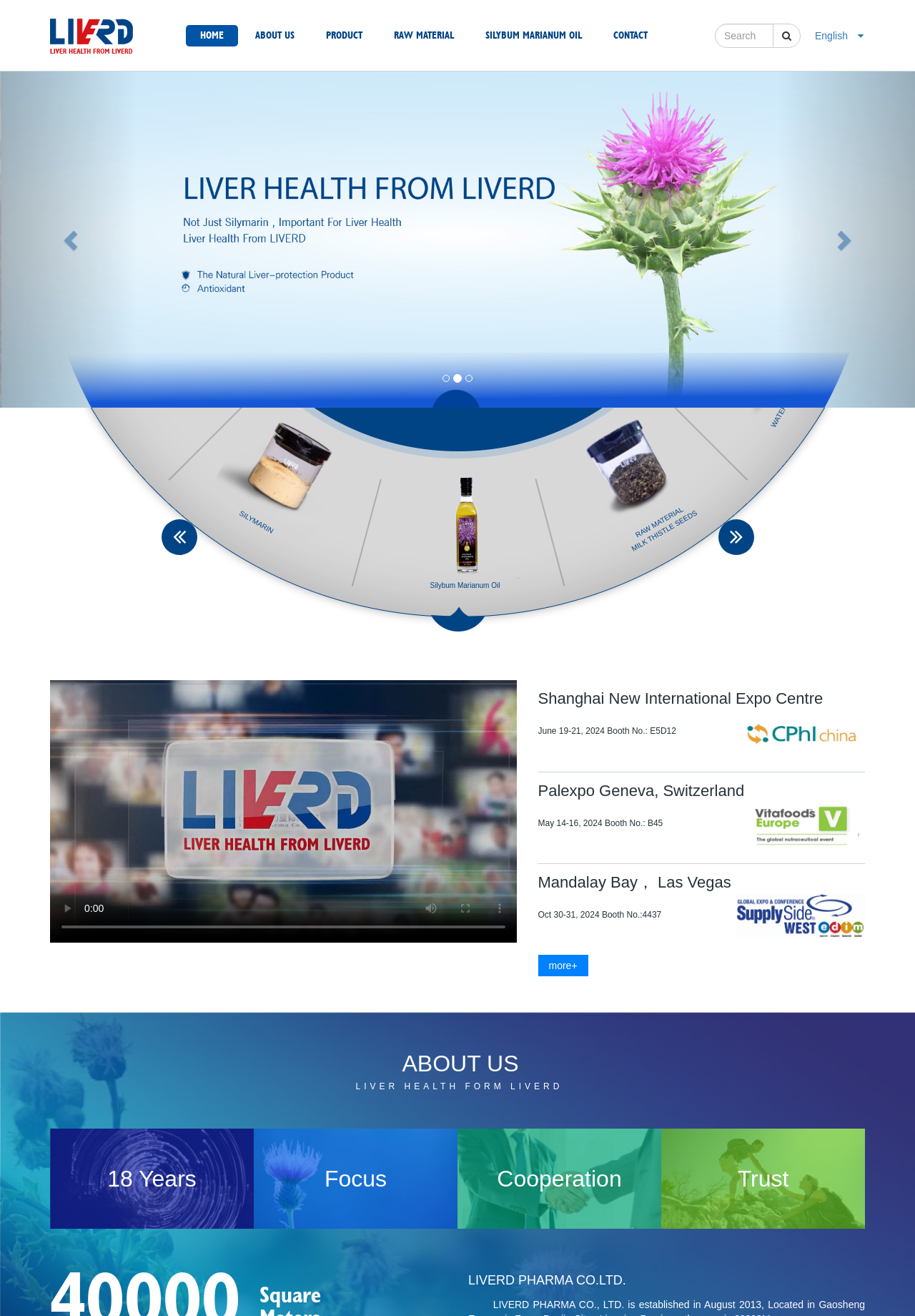Please respond to the question using a single word or phrase:
What is the purpose of the search box?

To search products